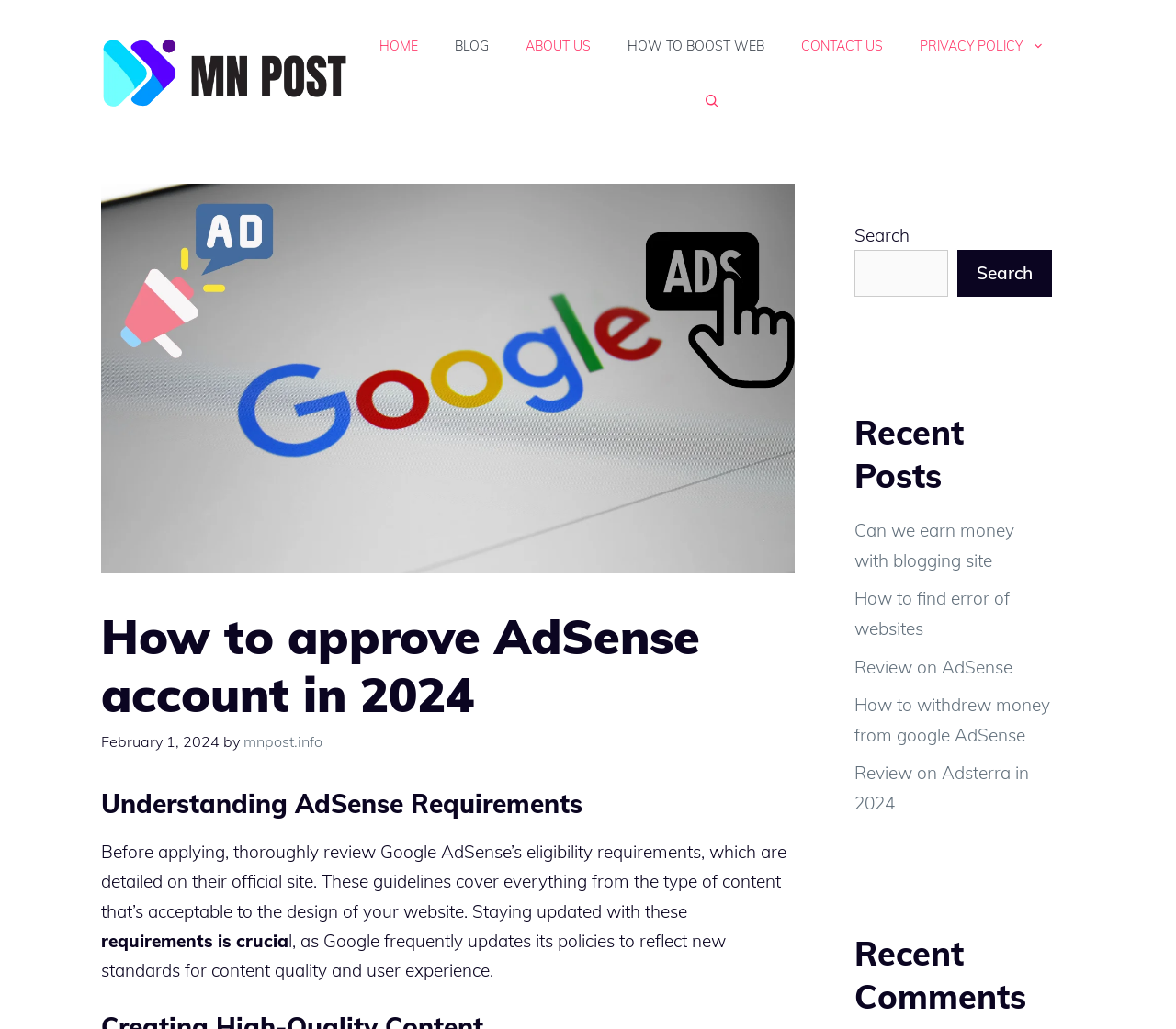Based on the image, please elaborate on the answer to the following question:
What is the author of the webpage content?

The author of the webpage content is mnpost.info, as indicated by the link 'mnpost.info' next to the 'by' text, which suggests that mnpost.info is the author or publisher of the content.